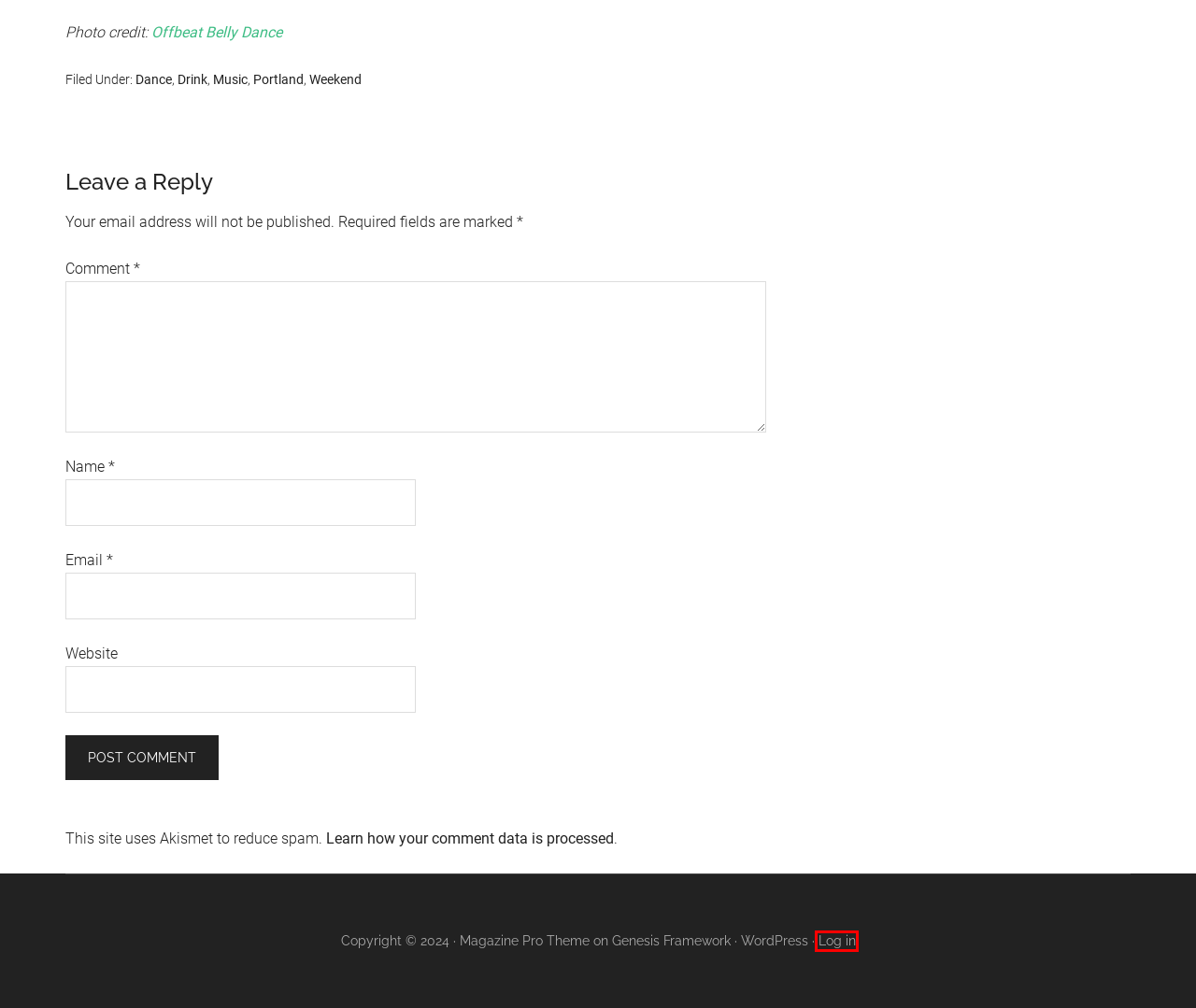You have a screenshot of a webpage with a red rectangle bounding box around an element. Identify the best matching webpage description for the new page that appears after clicking the element in the bounding box. The descriptions are:
A. Log In ‹ Dave Knows Portland — WordPress
B. Music
C. Weekend
D. WordPress Themes by StudioPress
E. Blog Tool, Publishing Platform, and CMS – WordPress.org
F. Portland
G. Dance
H. Drink

A